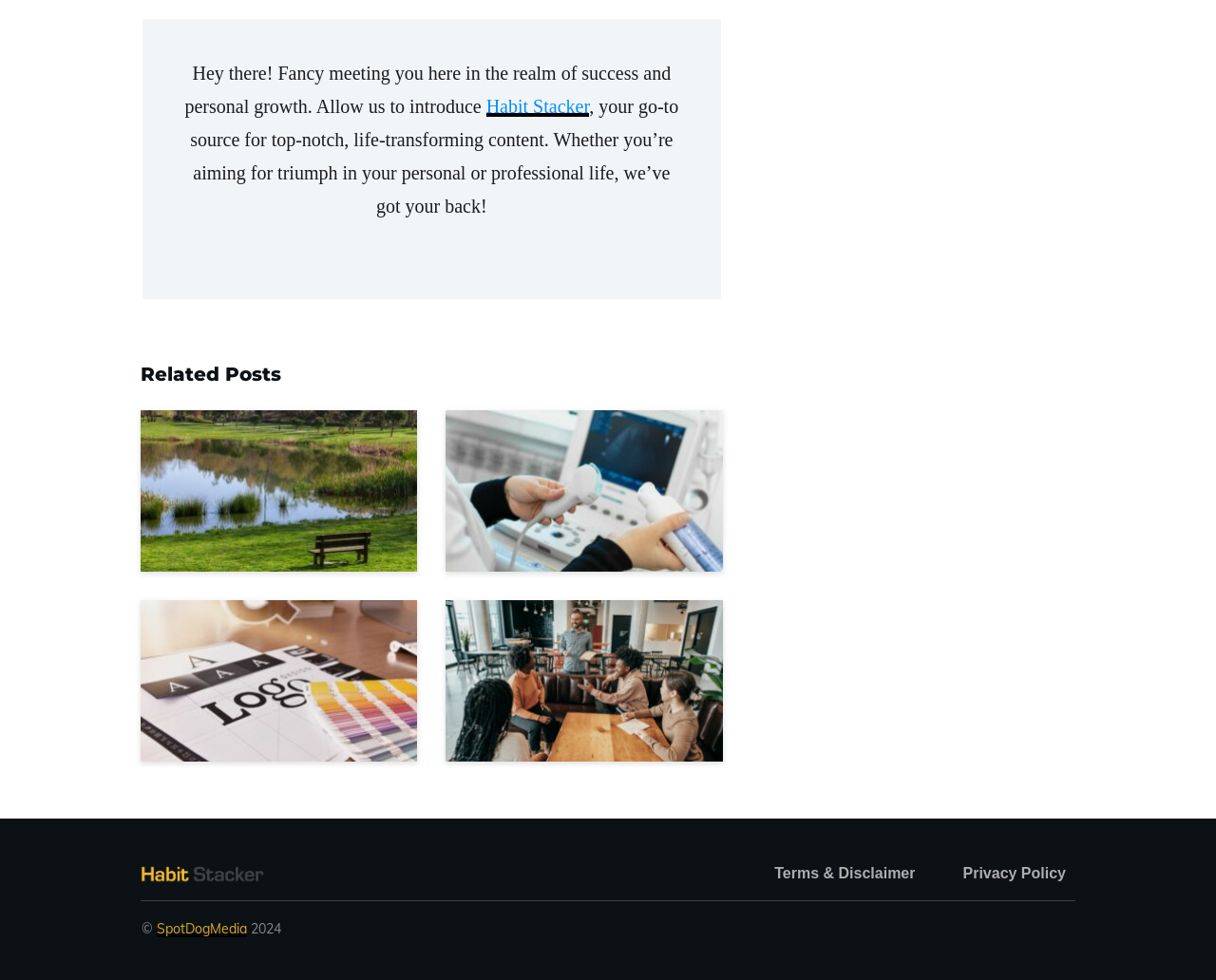Determine the bounding box coordinates of the target area to click to execute the following instruction: "Read Building Up: Why Infrastructure Benefits Local Communities."

[0.116, 0.419, 0.343, 0.584]